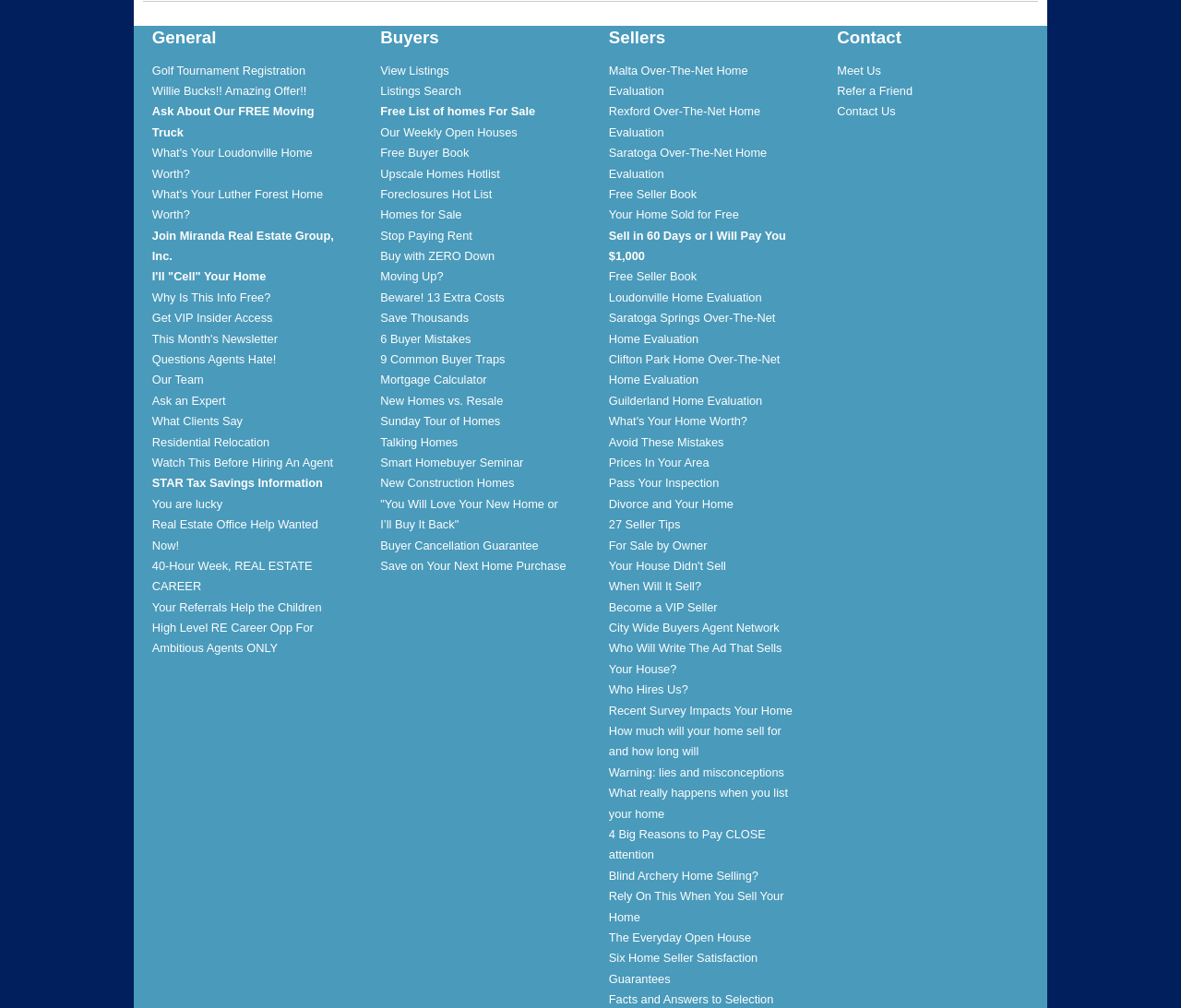Find the bounding box coordinates for the area you need to click to carry out the instruction: "Ask About Our FREE Moving Truck". The coordinates should be four float numbers between 0 and 1, indicated as [left, top, right, bottom].

[0.129, 0.1, 0.291, 0.141]